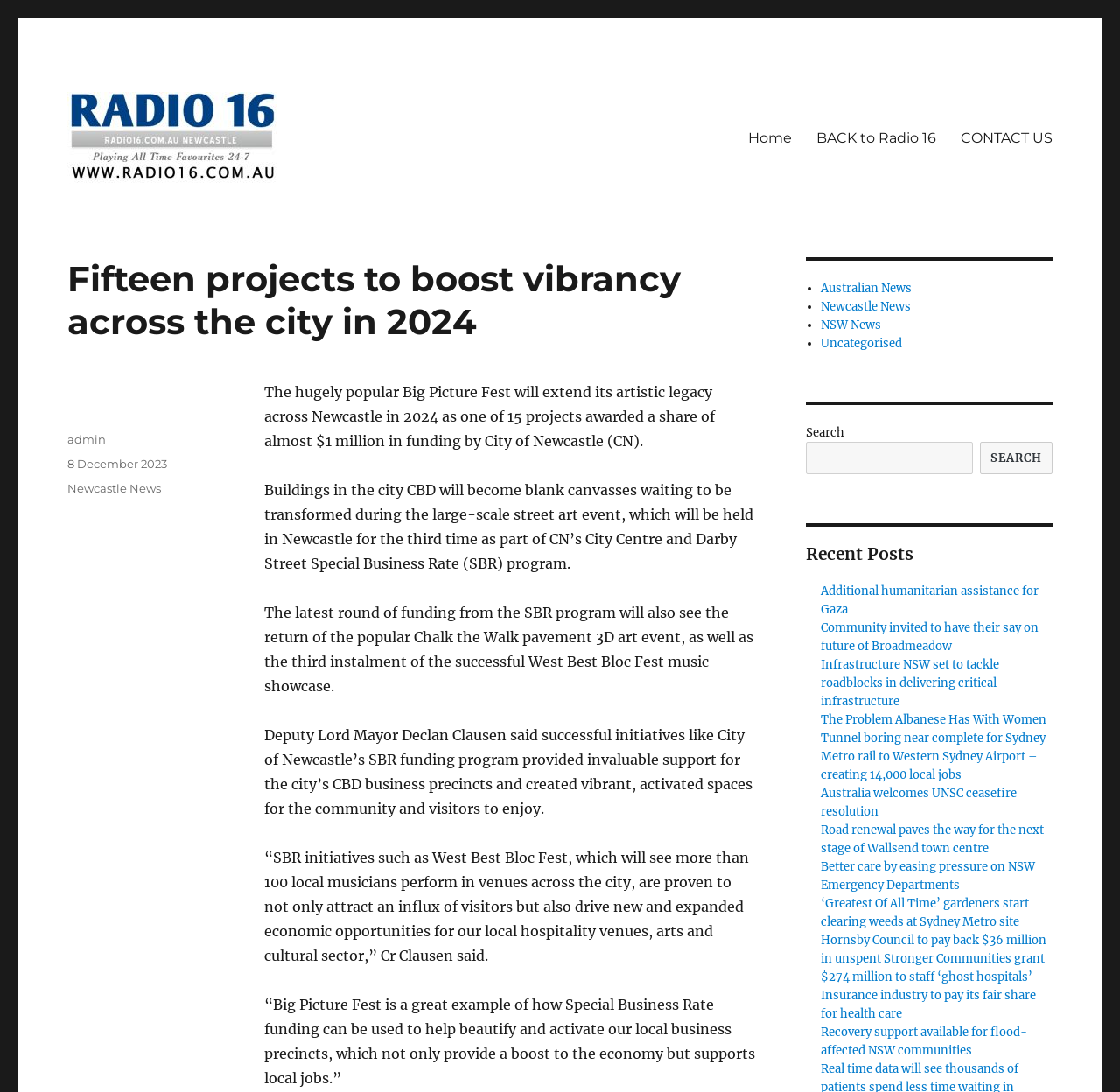Given the description of a UI element: "Newcastle News", identify the bounding box coordinates of the matching element in the webpage screenshot.

[0.06, 0.441, 0.144, 0.454]